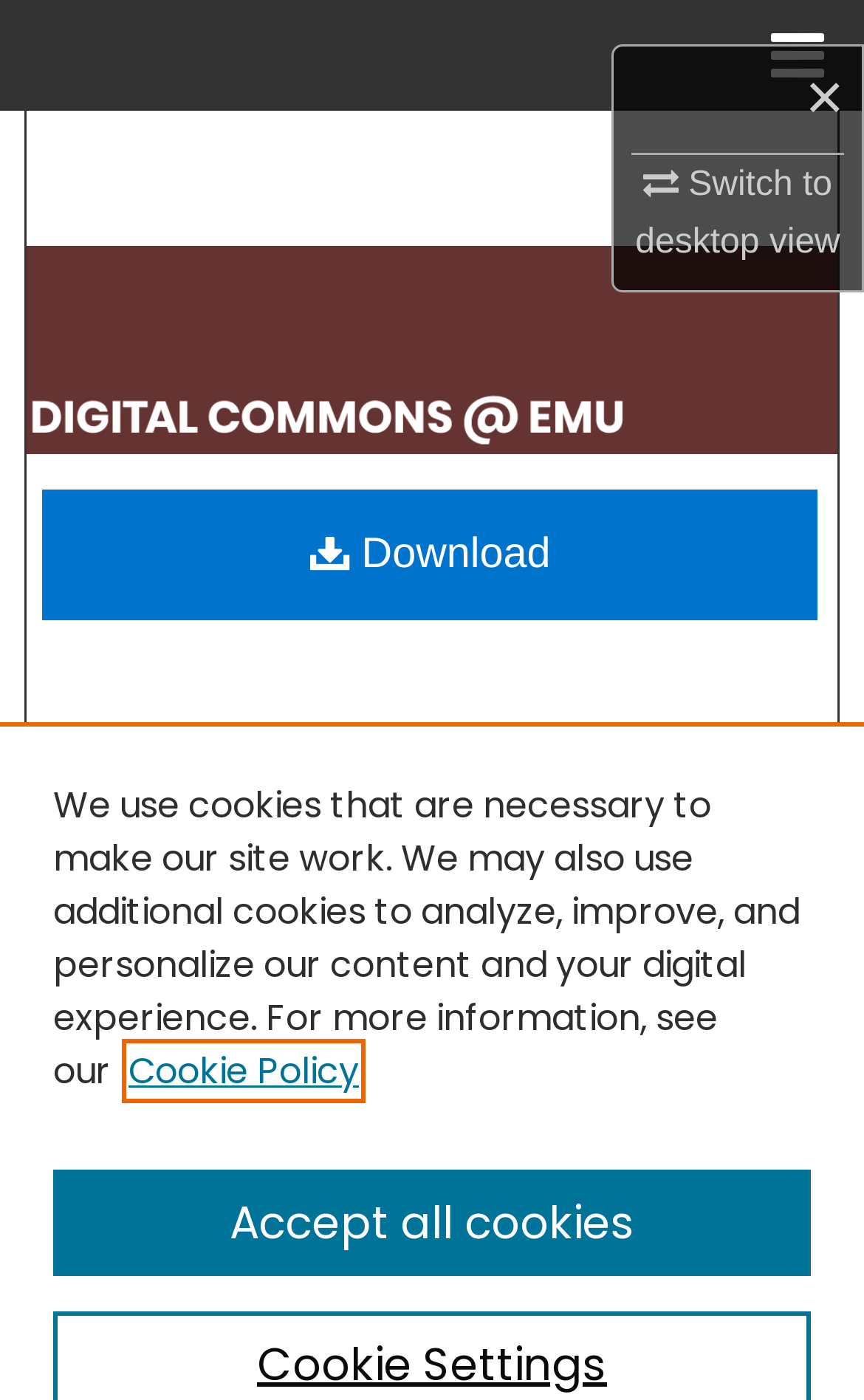Determine the bounding box coordinates for the area that needs to be clicked to fulfill this task: "Browse DigitalCommons@EMU". The coordinates must be given as four float numbers between 0 and 1, i.e., [left, top, right, bottom].

[0.03, 0.118, 0.97, 0.267]